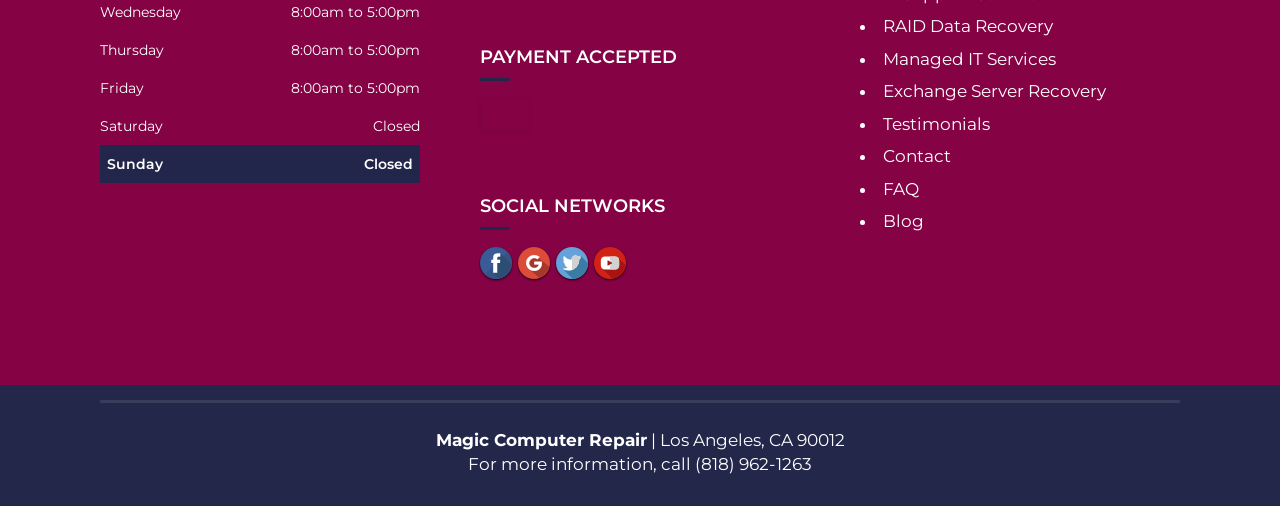Find the bounding box coordinates of the clickable area that will achieve the following instruction: "Visit the Blog".

[0.69, 0.418, 0.722, 0.457]